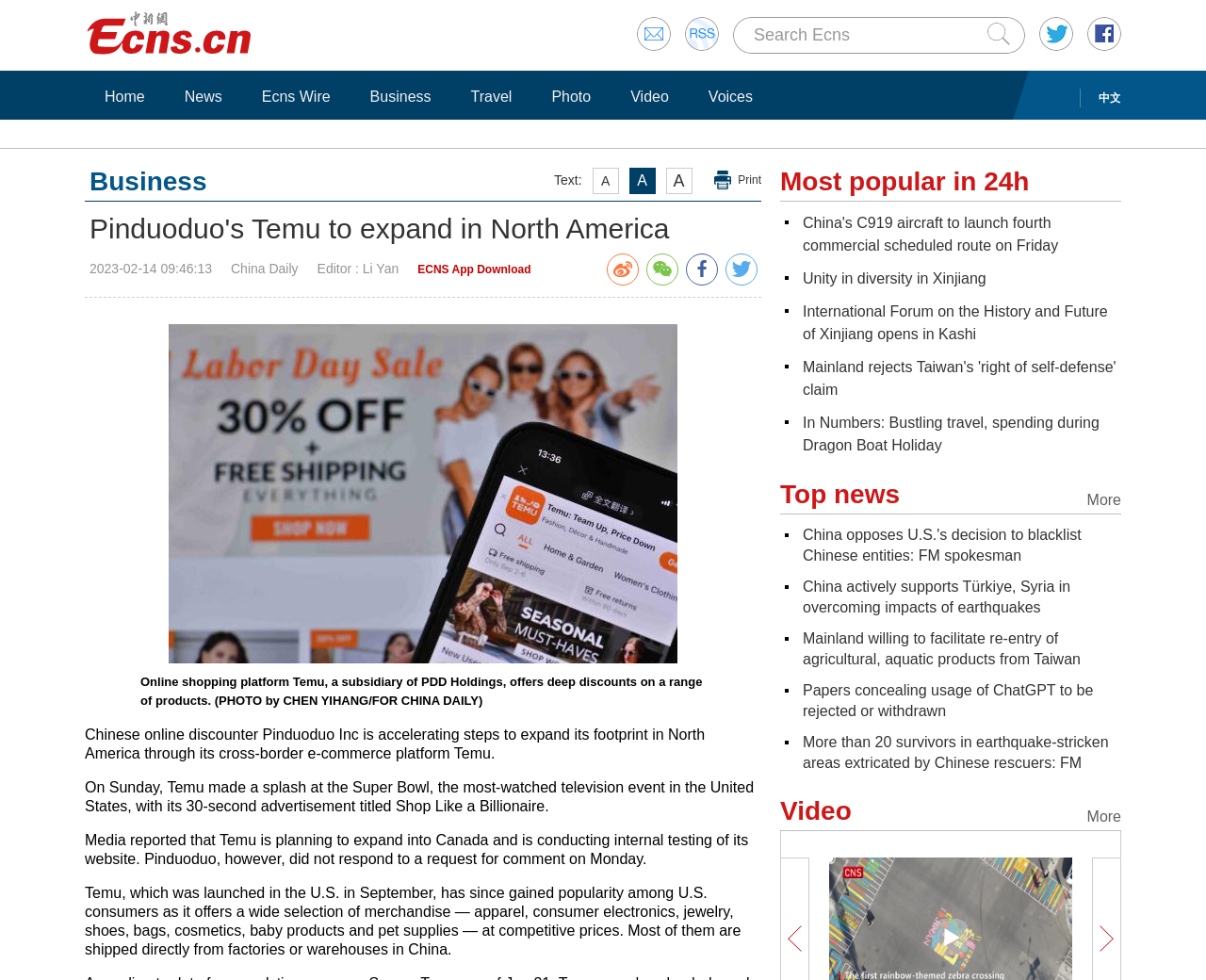Show the bounding box coordinates of the element that should be clicked to complete the task: "View more top news".

[0.901, 0.49, 0.93, 0.525]